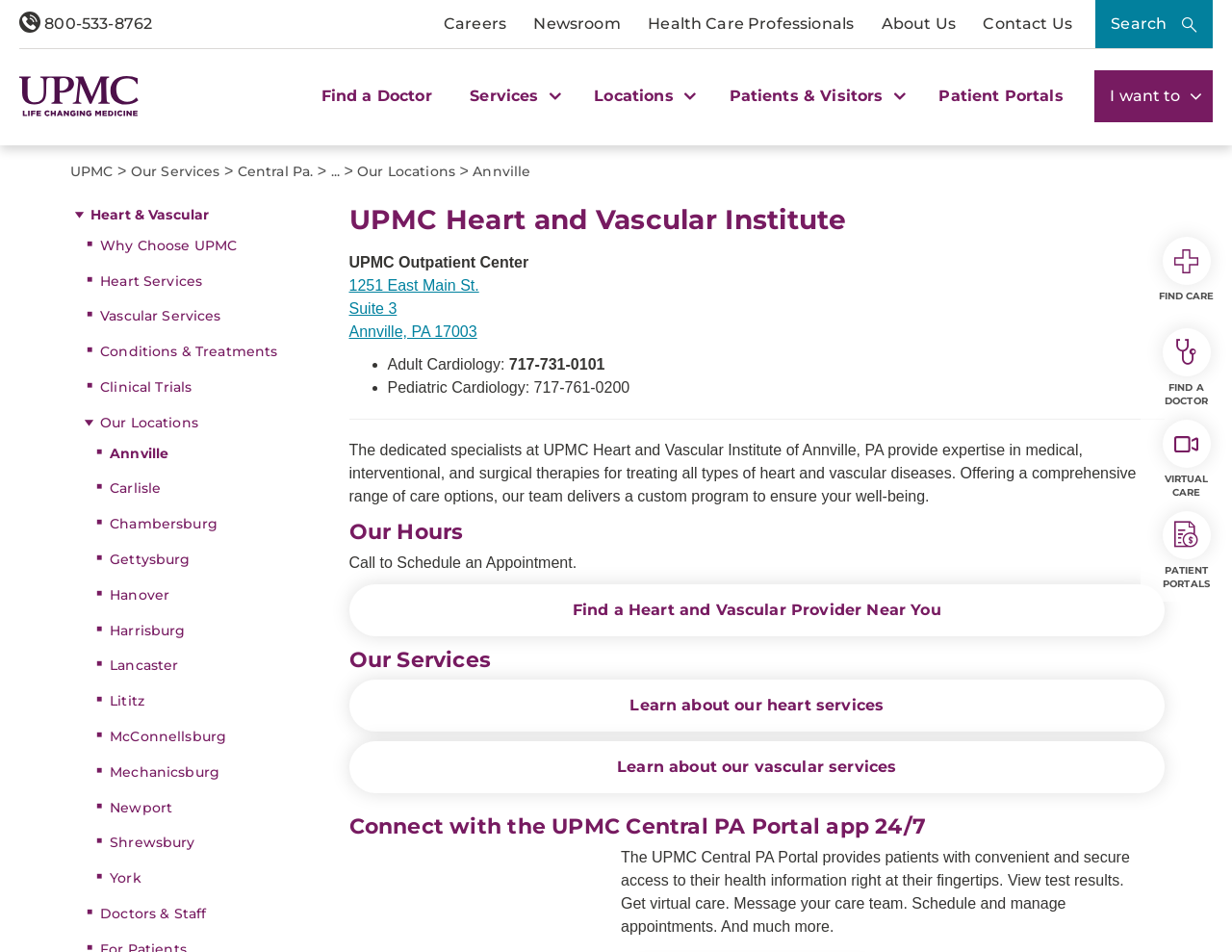What is the phone number for Adult Cardiology?
Carefully analyze the image and provide a detailed answer to the question.

I found the phone number for Adult Cardiology by looking at the list of services provided by UPMC Heart and Vascular Institute of Annville, PA. The phone number is listed next to 'Adult Cardiology:'.